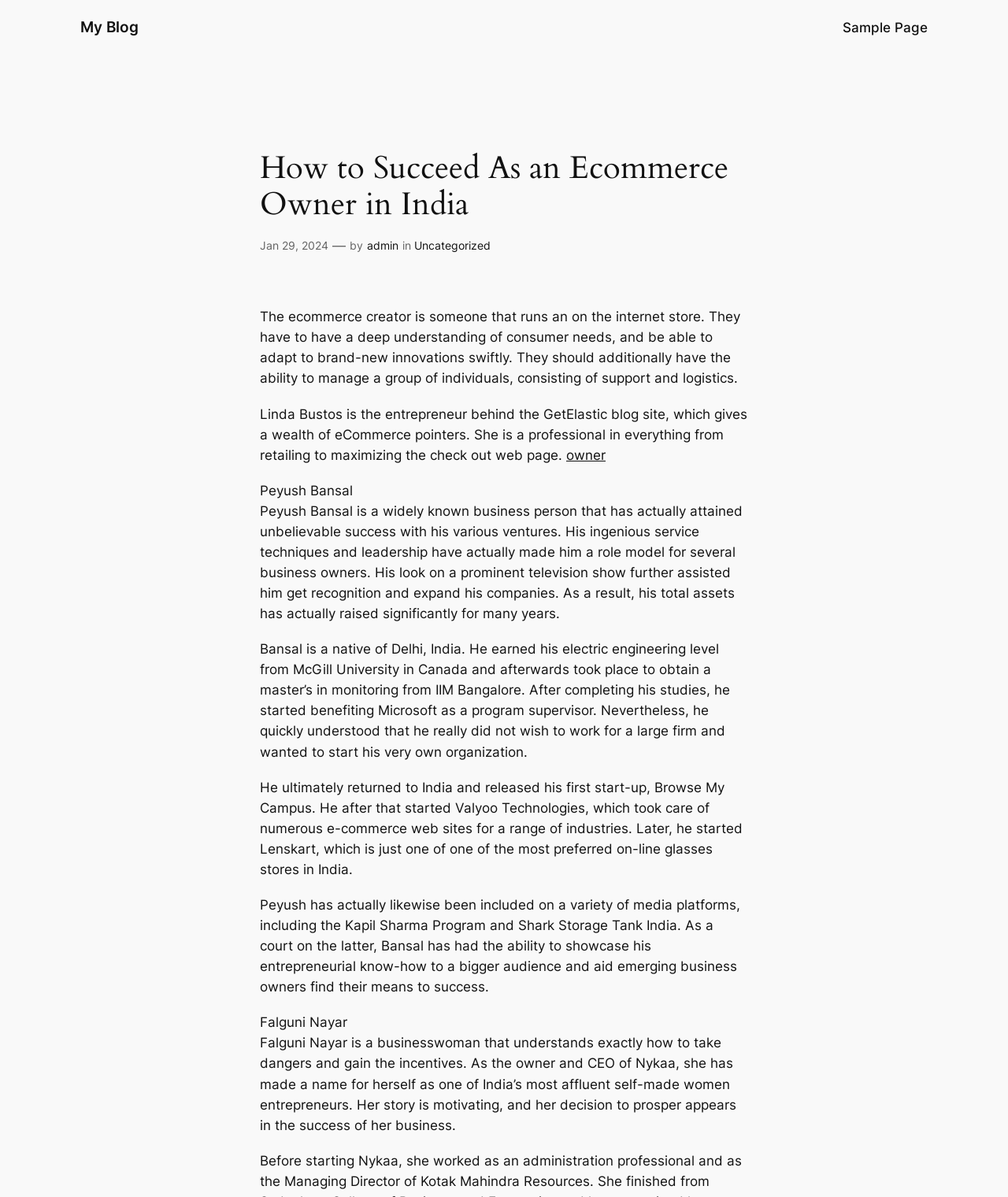Find the bounding box coordinates for the element described here: "Uncategorized".

[0.411, 0.199, 0.487, 0.211]